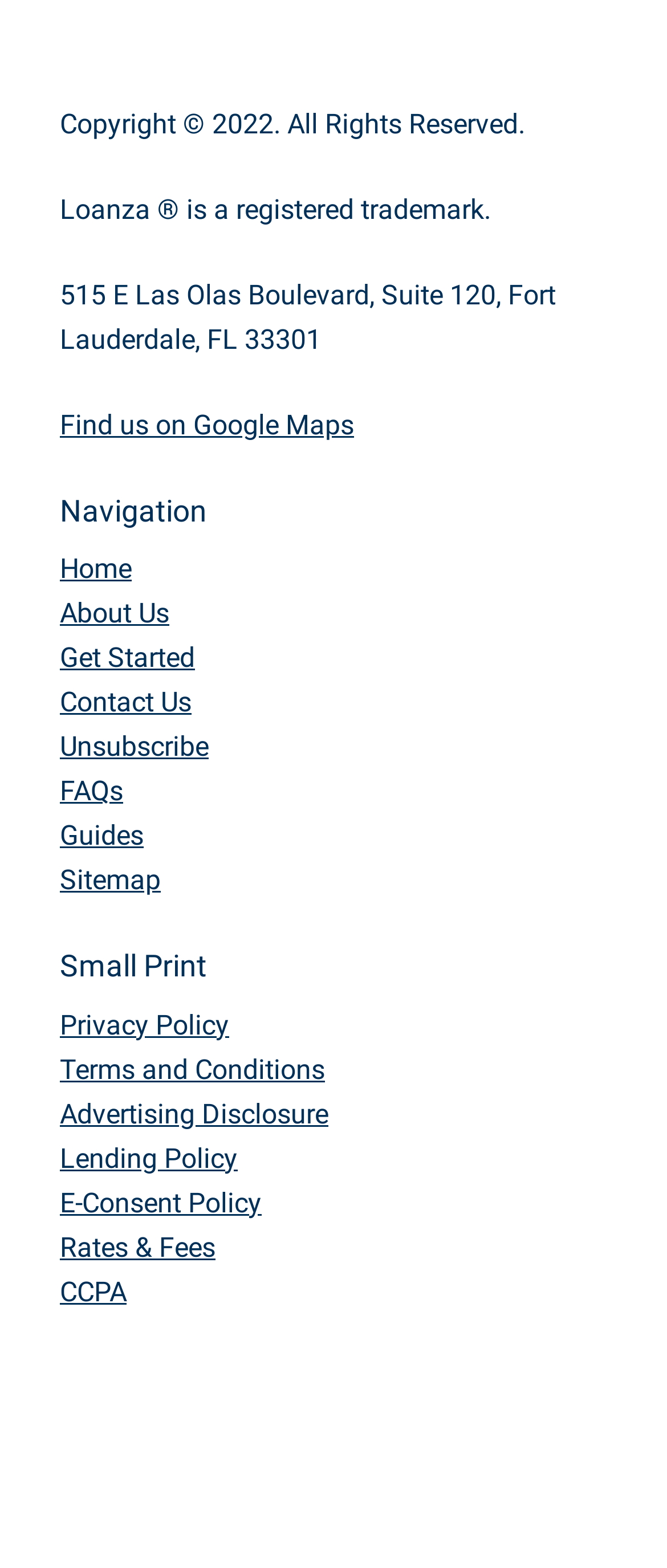Identify the bounding box coordinates of the clickable region necessary to fulfill the following instruction: "View FAQs". The bounding box coordinates should be four float numbers between 0 and 1, i.e., [left, top, right, bottom].

[0.09, 0.494, 0.185, 0.515]